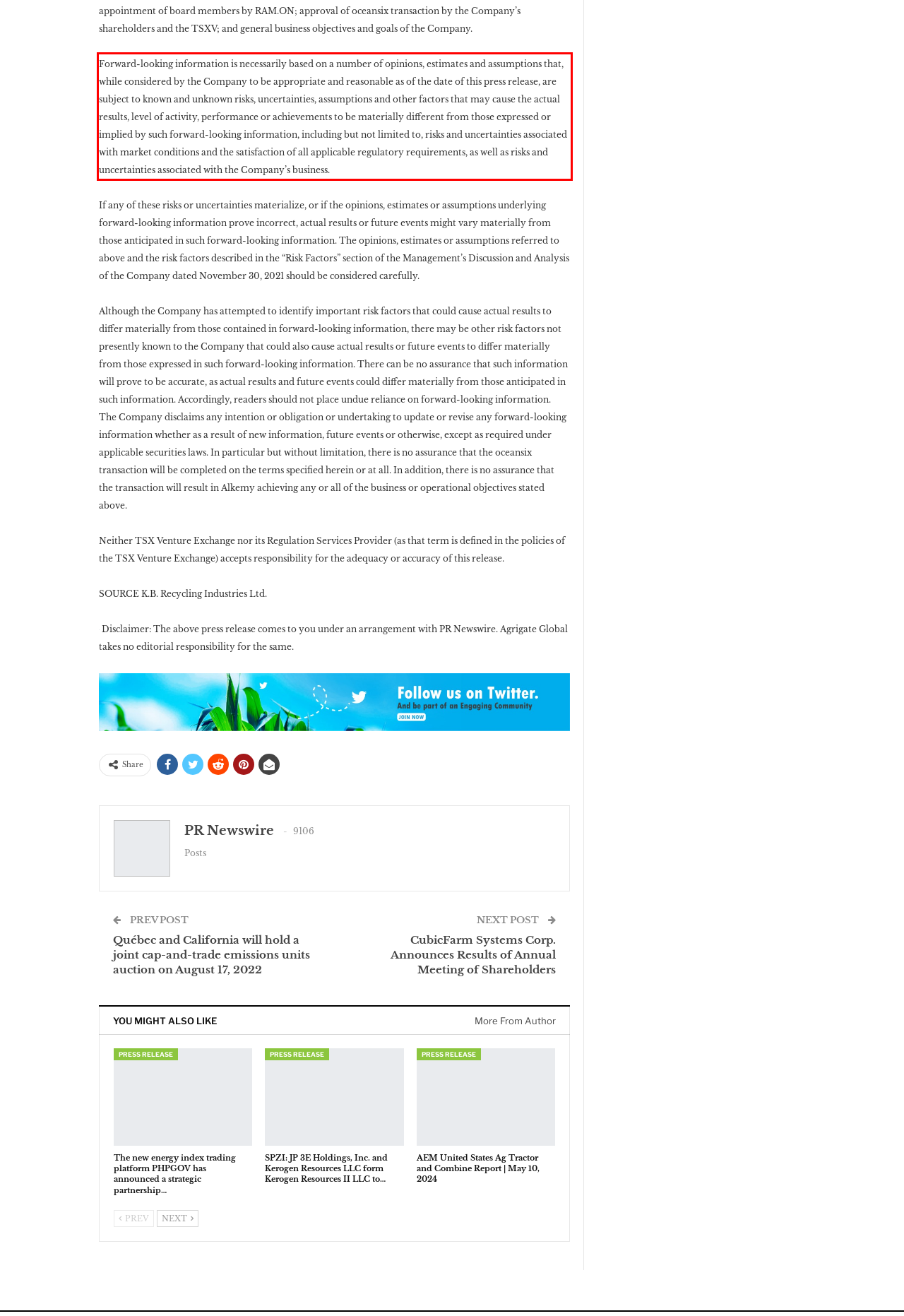Look at the webpage screenshot and recognize the text inside the red bounding box.

Forward-looking information is necessarily based on a number of opinions, estimates and assumptions that, while considered by the Company to be appropriate and reasonable as of the date of this press release, are subject to known and unknown risks, uncertainties, assumptions and other factors that may cause the actual results, level of activity, performance or achievements to be materially different from those expressed or implied by such forward-looking information, including but not limited to, risks and uncertainties associated with market conditions and the satisfaction of all applicable regulatory requirements, as well as risks and uncertainties associated with the Company’s business.